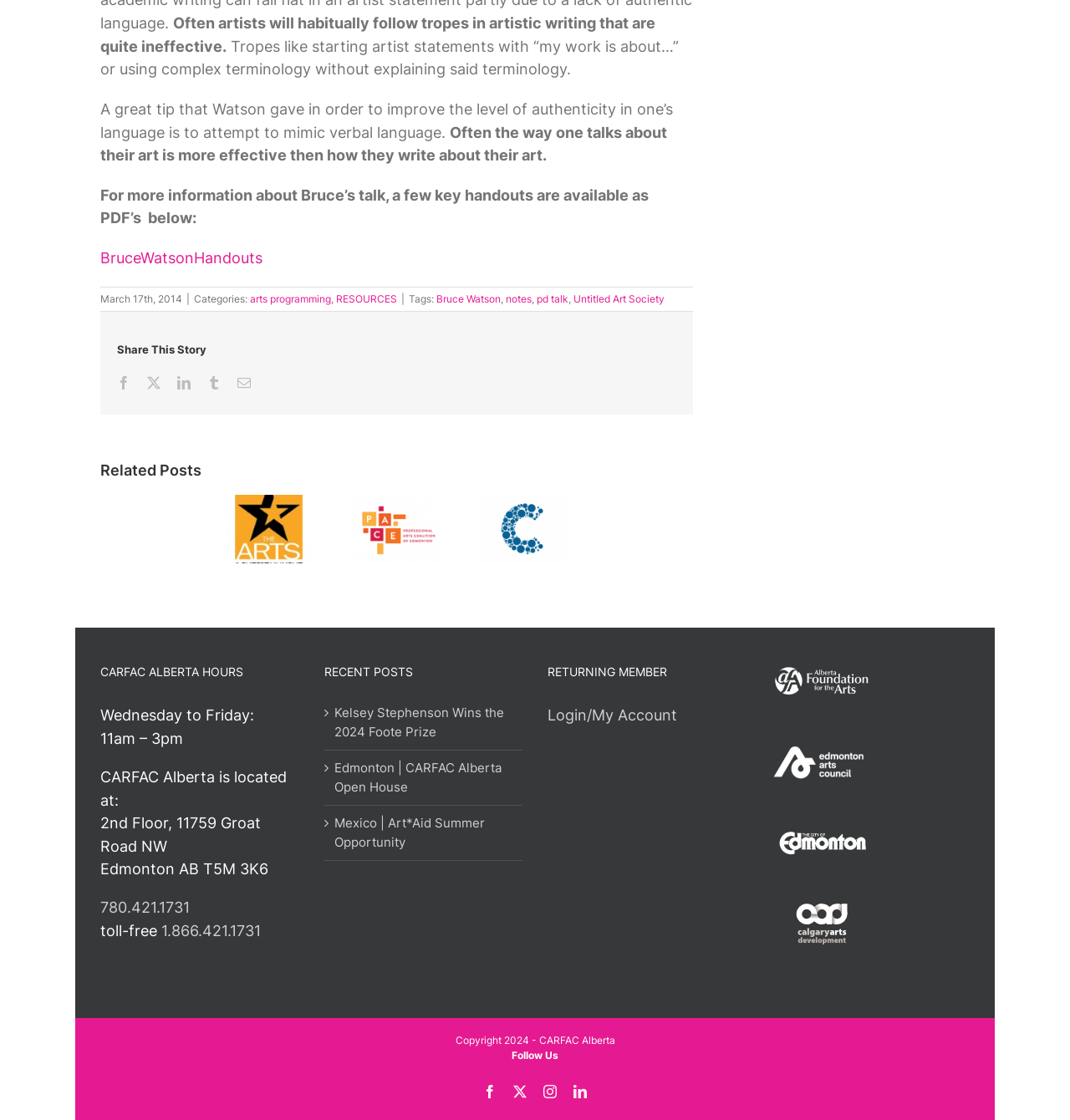Give the bounding box coordinates for this UI element: "notes". The coordinates should be four float numbers between 0 and 1, arranged as [left, top, right, bottom].

[0.473, 0.261, 0.497, 0.272]